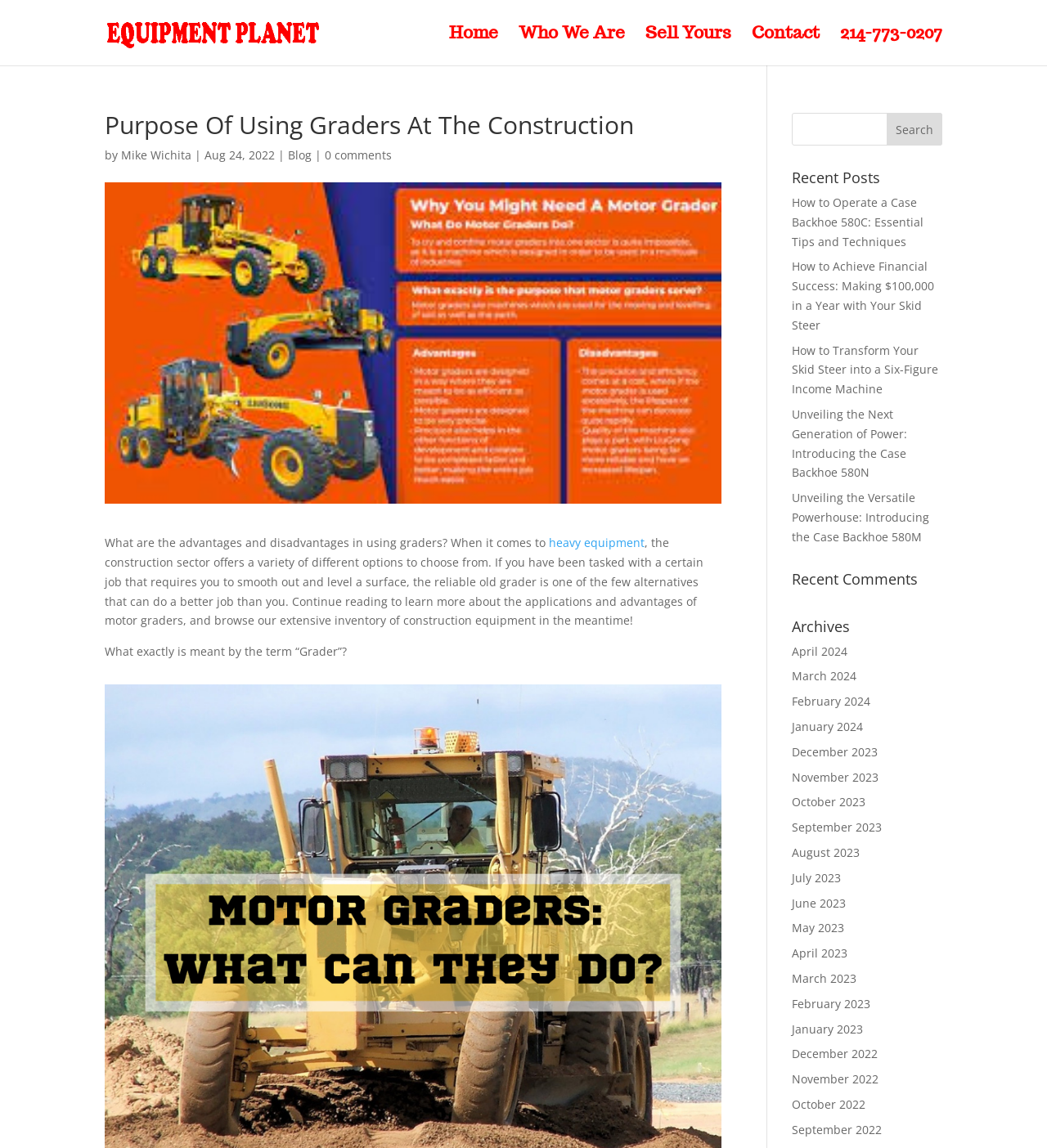What is the topic of the article 'Purpose Of Using Graders At The Construction'? Look at the image and give a one-word or short phrase answer.

Graders in construction